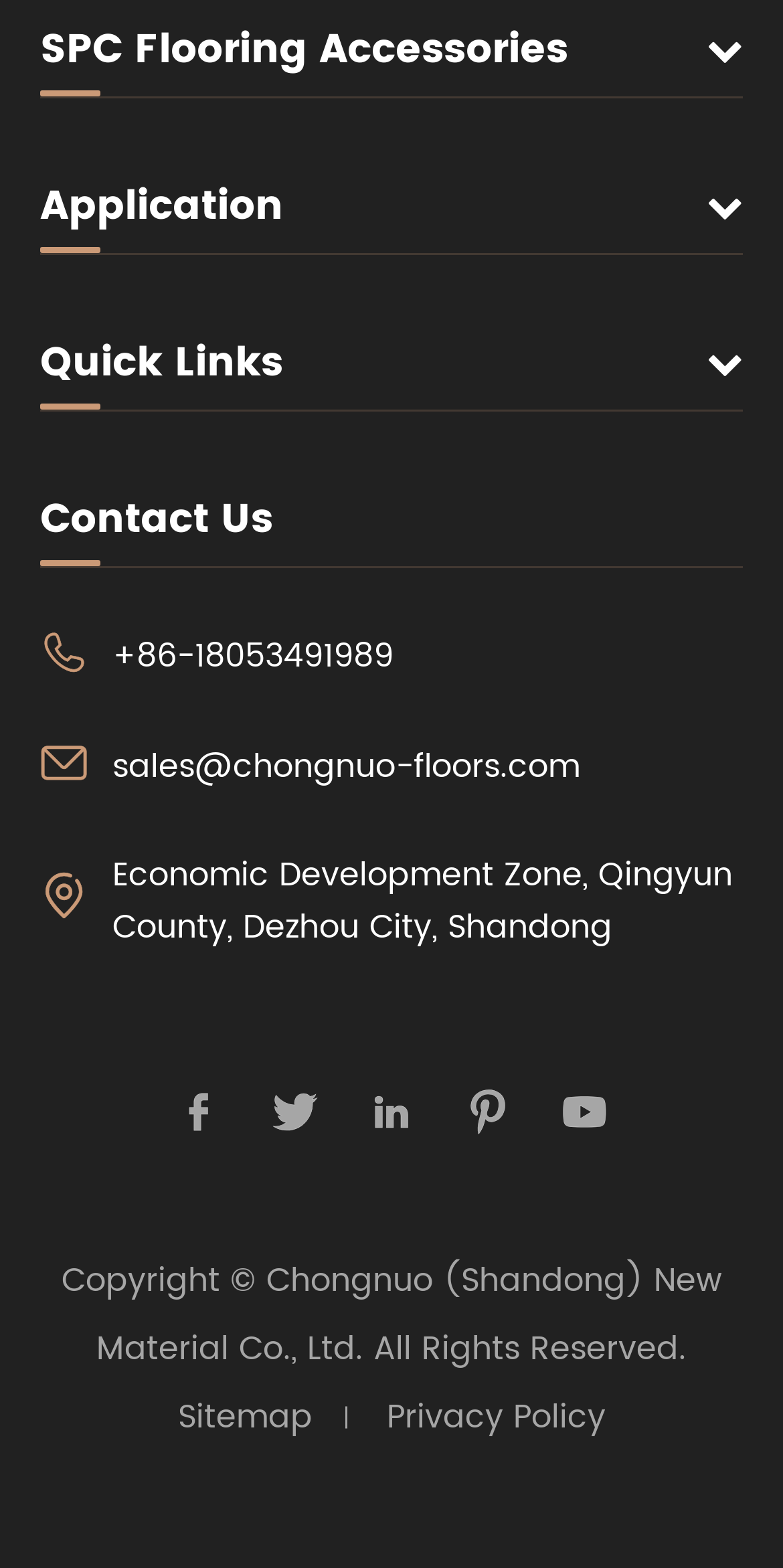Can you find the bounding box coordinates for the element to click on to achieve the instruction: "Visit Sitemap"?

[0.227, 0.888, 0.442, 0.921]